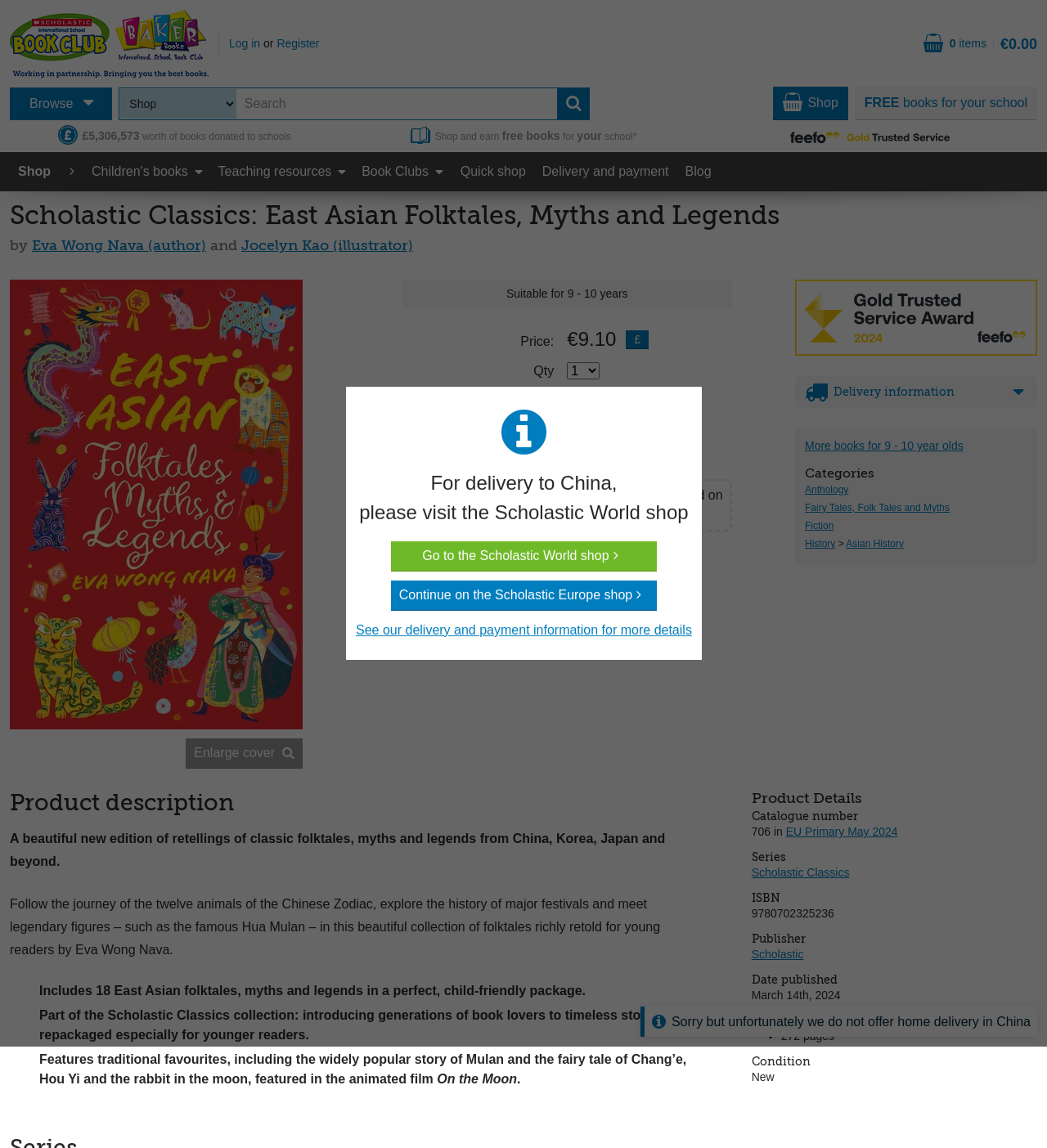Locate the bounding box coordinates of the element that should be clicked to fulfill the instruction: "View your basket".

[0.882, 0.03, 1.0, 0.047]